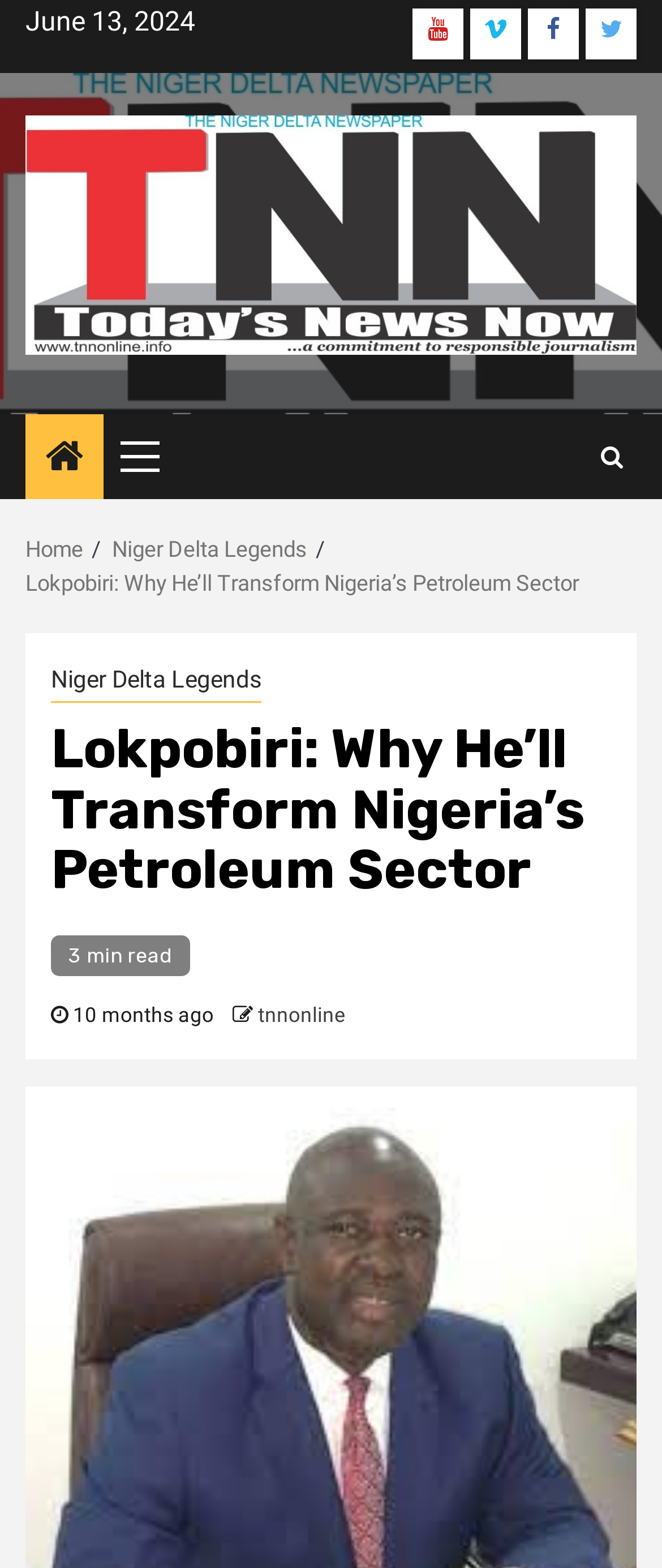Who is the author of the article?
Please provide a comprehensive answer based on the details in the screenshot.

I looked at the article content and did not find any information about the author, so I concluded that the author is not specified.